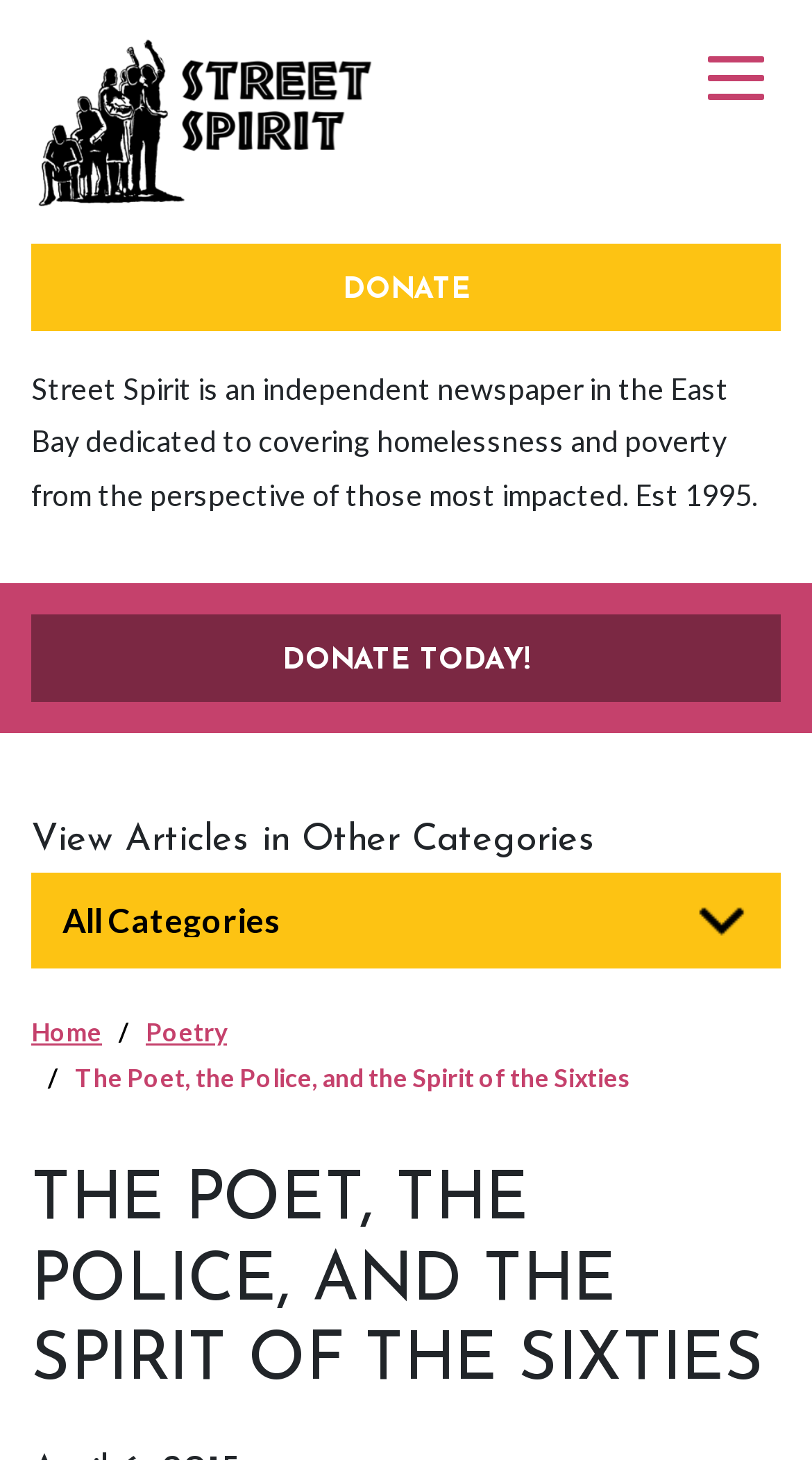Using the description: "alt="Street Spirit"", determine the UI element's bounding box coordinates. Ensure the coordinates are in the format of four float numbers between 0 and 1, i.e., [left, top, right, bottom].

[0.038, 0.068, 0.462, 0.092]